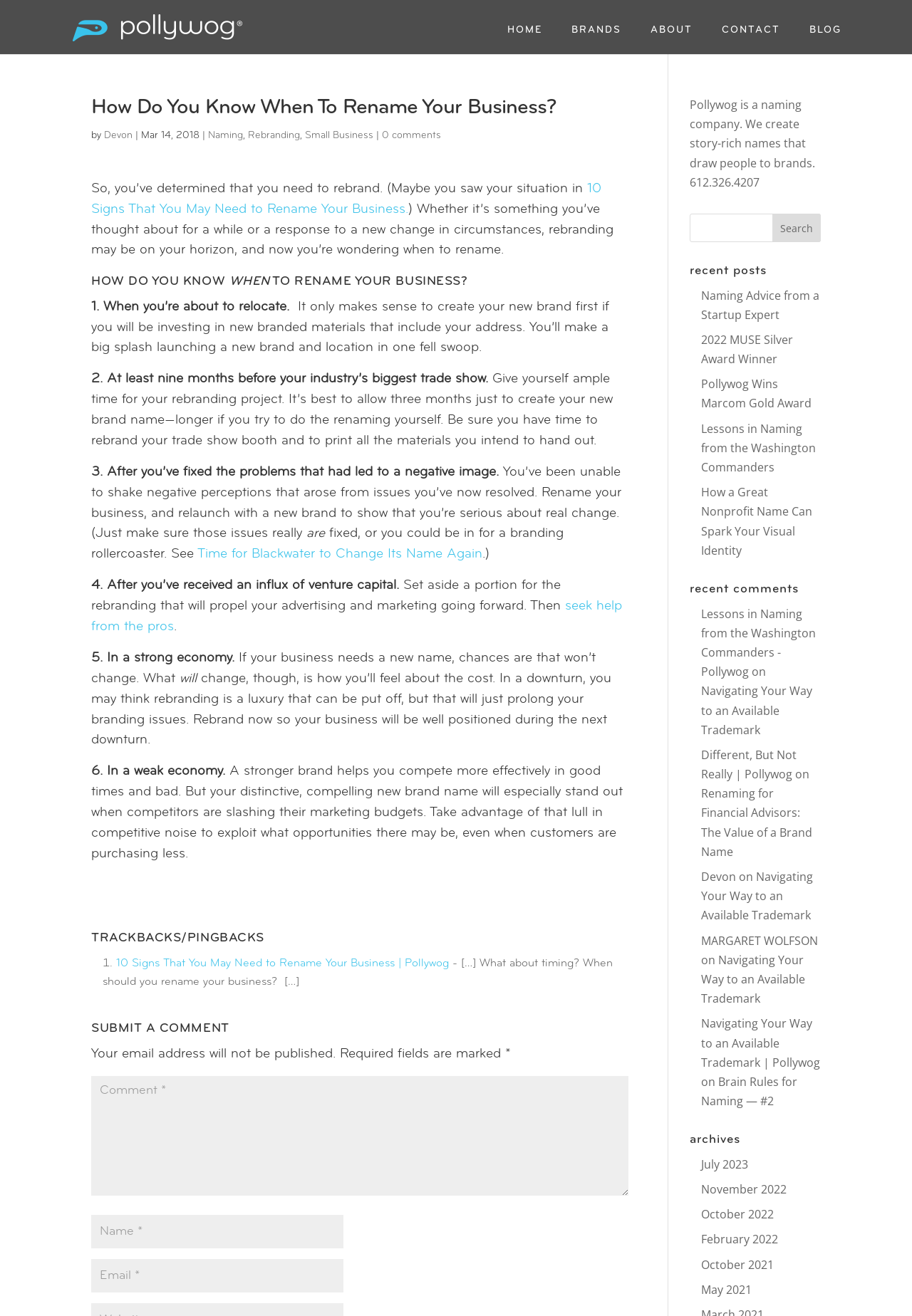Give the bounding box coordinates for this UI element: "input value="Email *" aria-describedby="email-notes" name="email"". The coordinates should be four float numbers between 0 and 1, arranged as [left, top, right, bottom].

[0.1, 0.957, 0.377, 0.982]